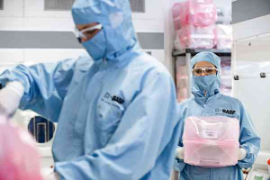Offer a detailed narrative of the image's content.

The image depicts two professionals in a biotechnology or pharmaceutical cleanroom environment. Both individuals are wearing light blue protective gowns, masks, and goggles, indicating adherence to stringent safety protocols typical in labs or production facilities. 

In the foreground, one person is focused on handling equipment or samples, while in the background, the second individual holds a transparent container, which appears to contain materials essential for their work. The setting is characterized by organized and sterile conditions, reflecting the importance of cleanliness and safety in the handling of potentially sensitive biological materials. The presence of pink containers in the background adds a visual element, suggesting that specific materials or samples are being stored or processed. This scene is likely connected to the ongoing activities within the biotech or pharmaceutical sectors, such as those involving critical developments in areas like drug research or vaccine production.